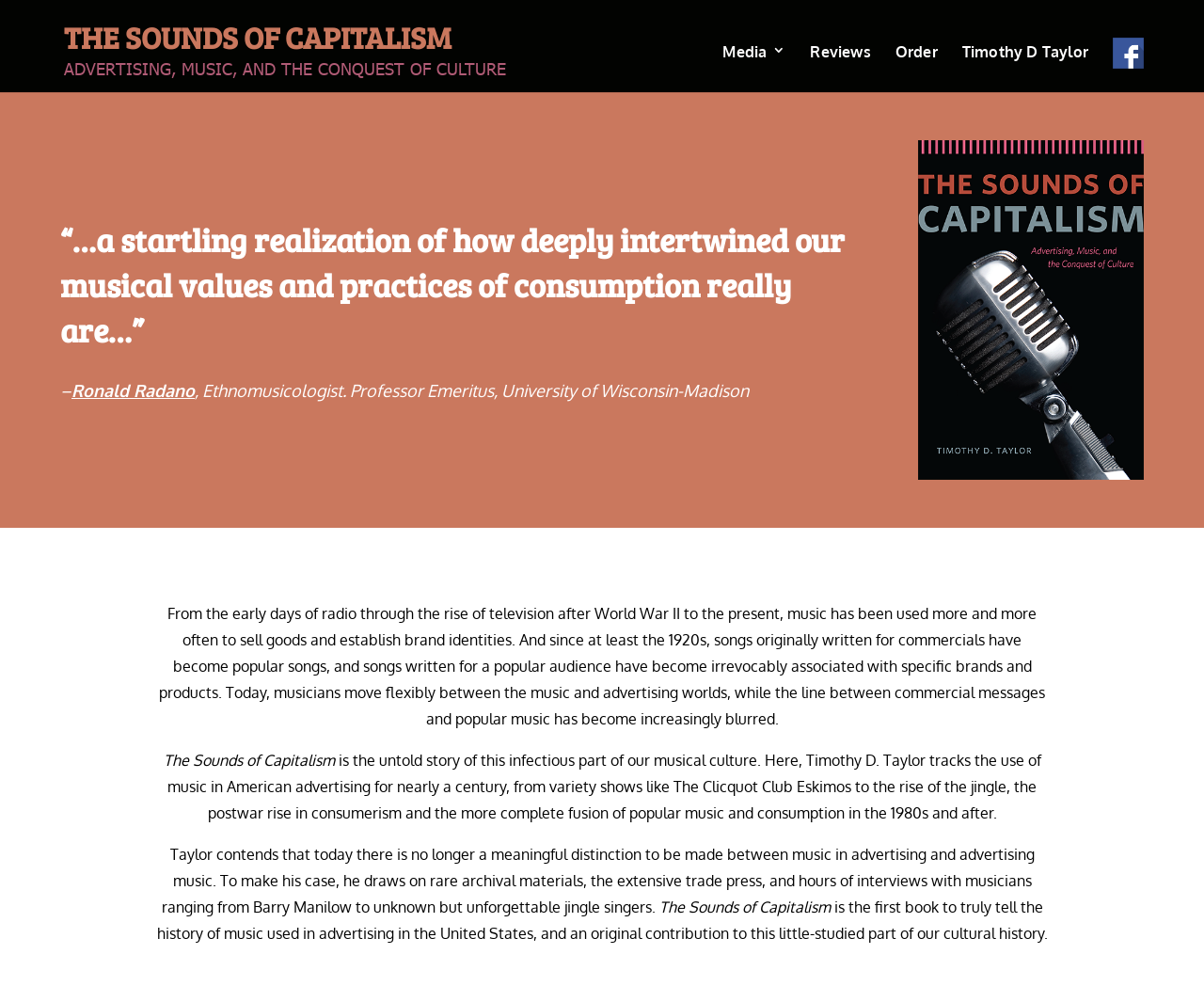Using the element description Order, predict the bounding box coordinates for the UI element. Provide the coordinates in (top-left x, top-left y, bottom-right x, bottom-right y) format with values ranging from 0 to 1.

[0.744, 0.043, 0.779, 0.094]